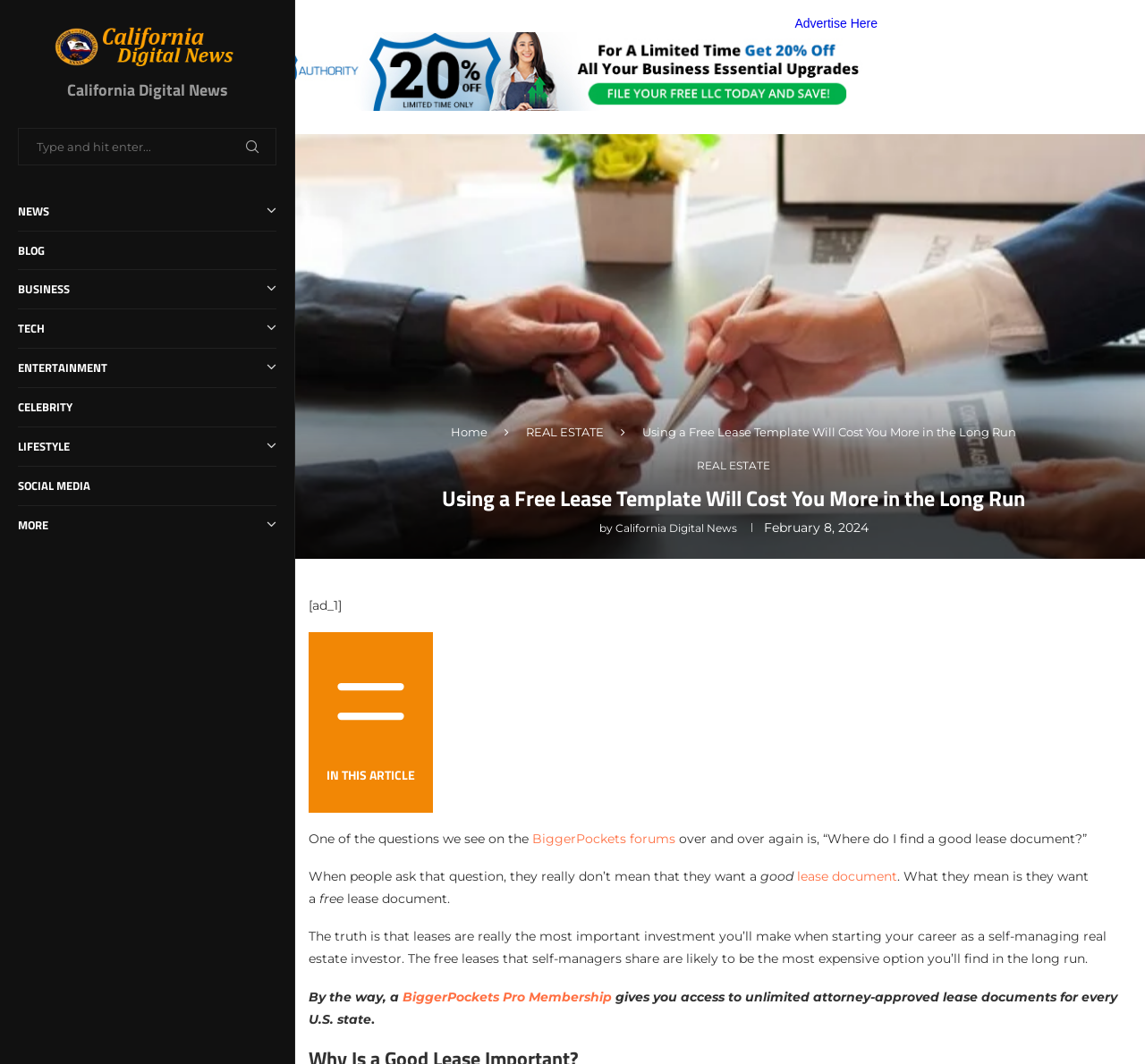What is the name of the news website?
Please give a detailed and thorough answer to the question, covering all relevant points.

I found the answer by looking at the top-left corner of the webpage, where there is a link with the text 'California Digital News' and an image with the same name. This suggests that it is the name of the news website.